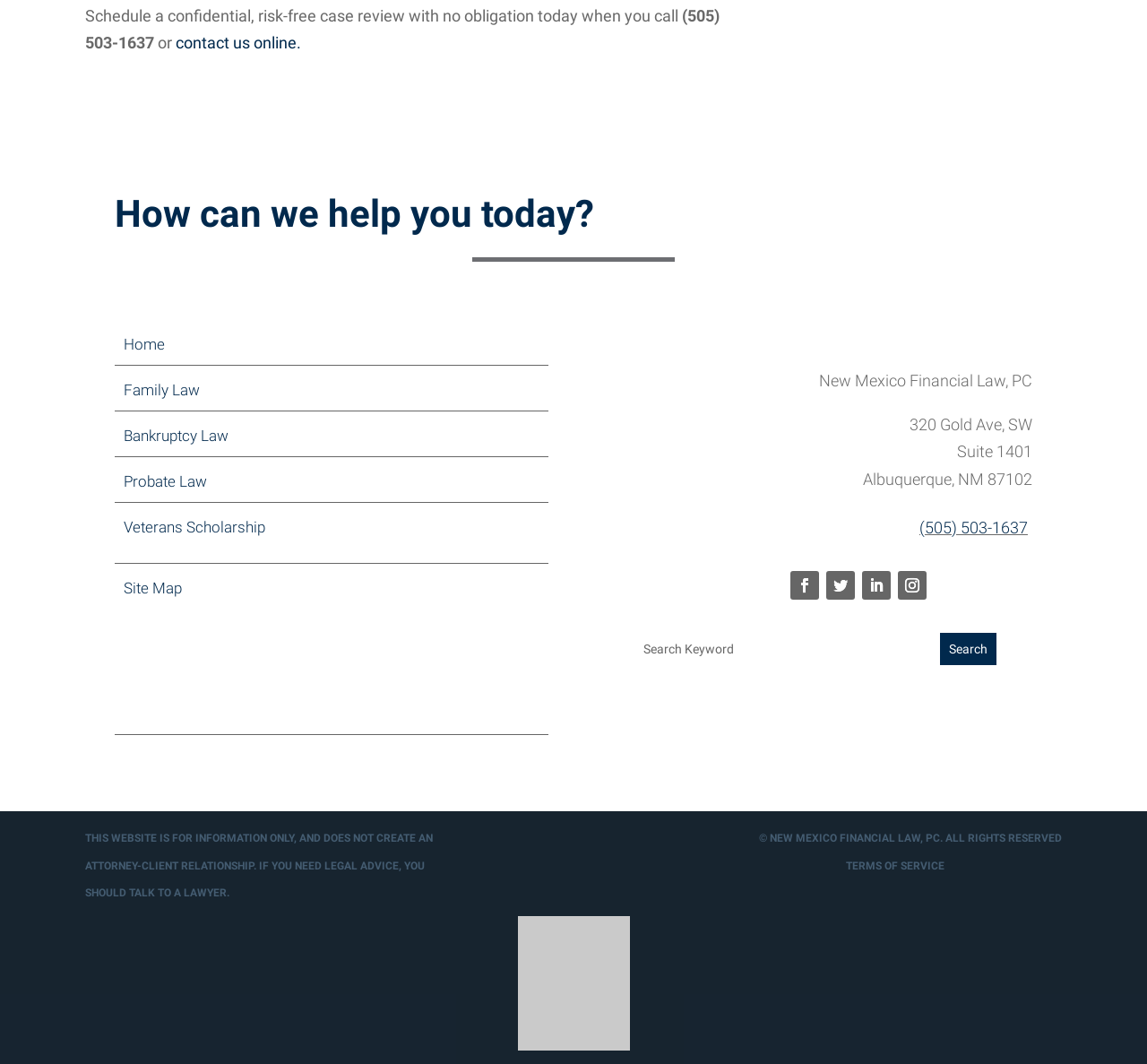Refer to the element description alt="Caring Pathways" and identify the corresponding bounding box in the screenshot. Format the coordinates as (top-left x, top-left y, bottom-right x, bottom-right y) with values in the range of 0 to 1.

None